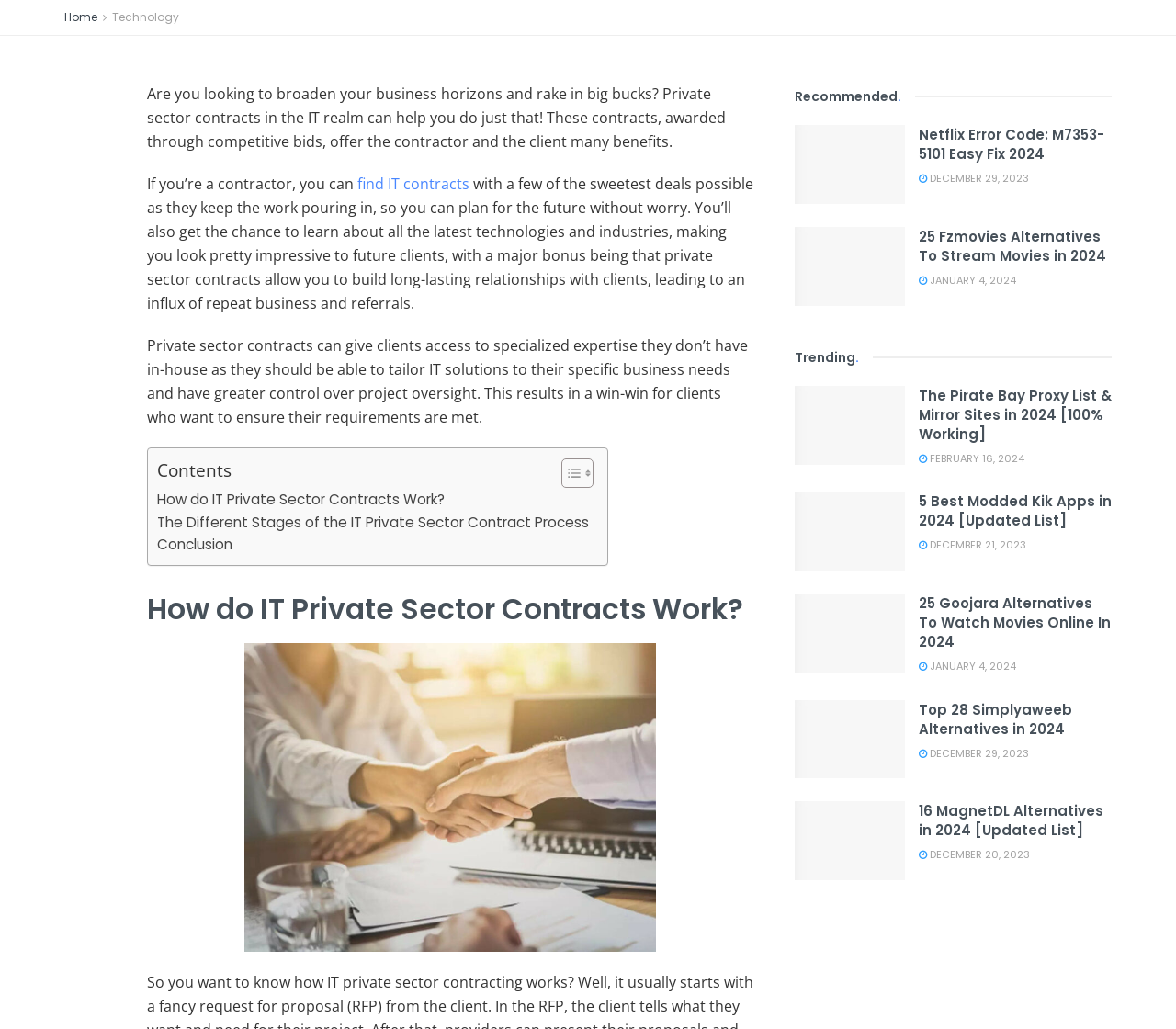Determine the bounding box coordinates (top-left x, top-left y, bottom-right x, bottom-right y) of the UI element described in the following text: Toggle

[0.466, 0.445, 0.501, 0.475]